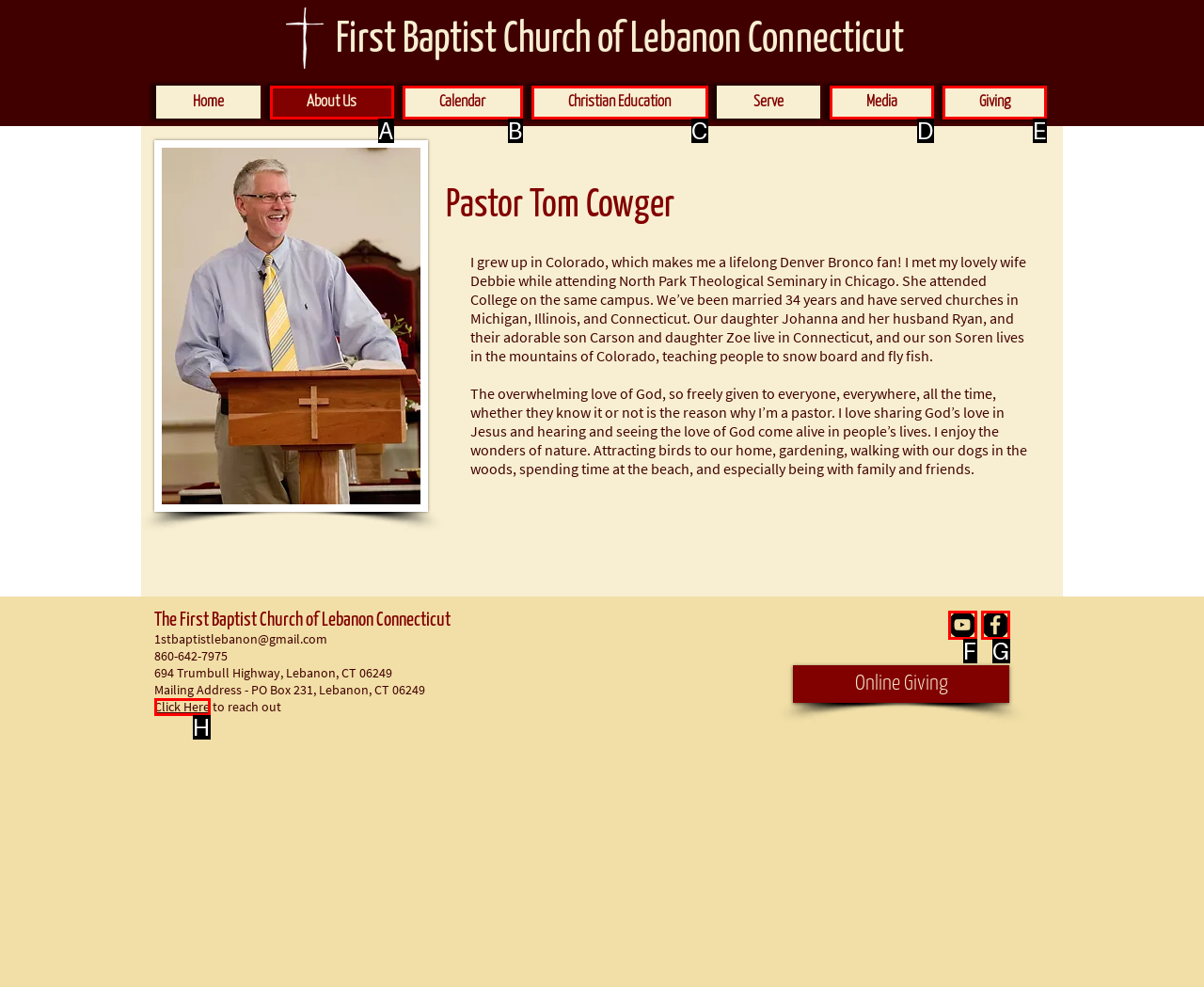Identify the HTML element that corresponds to the description: Calendar Provide the letter of the correct option directly.

B